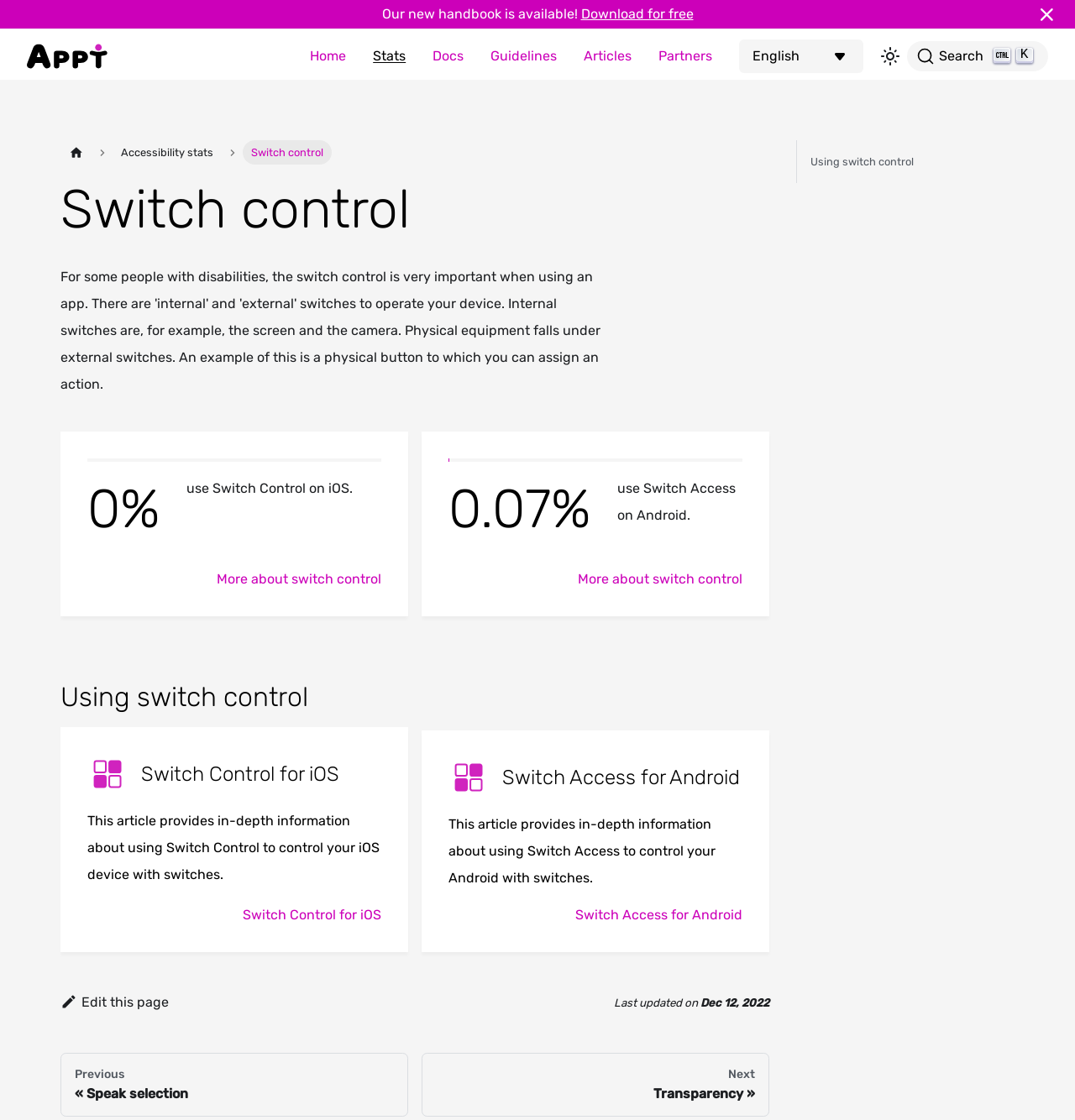Could you determine the bounding box coordinates of the clickable element to complete the instruction: "Search for something"? Provide the coordinates as four float numbers between 0 and 1, i.e., [left, top, right, bottom].

[0.844, 0.037, 0.975, 0.064]